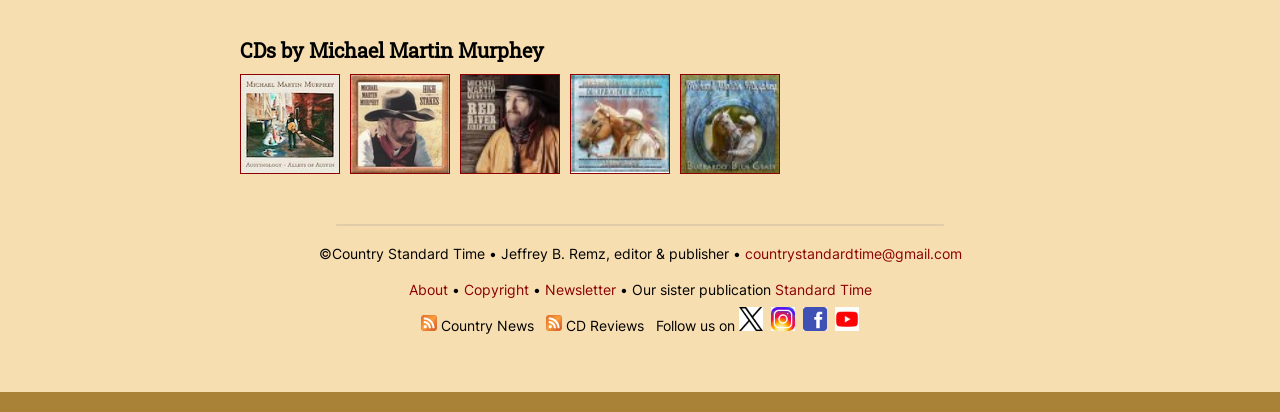Please identify the bounding box coordinates of the element that needs to be clicked to perform the following instruction: "Contact the editor via email".

[0.582, 0.594, 0.751, 0.636]